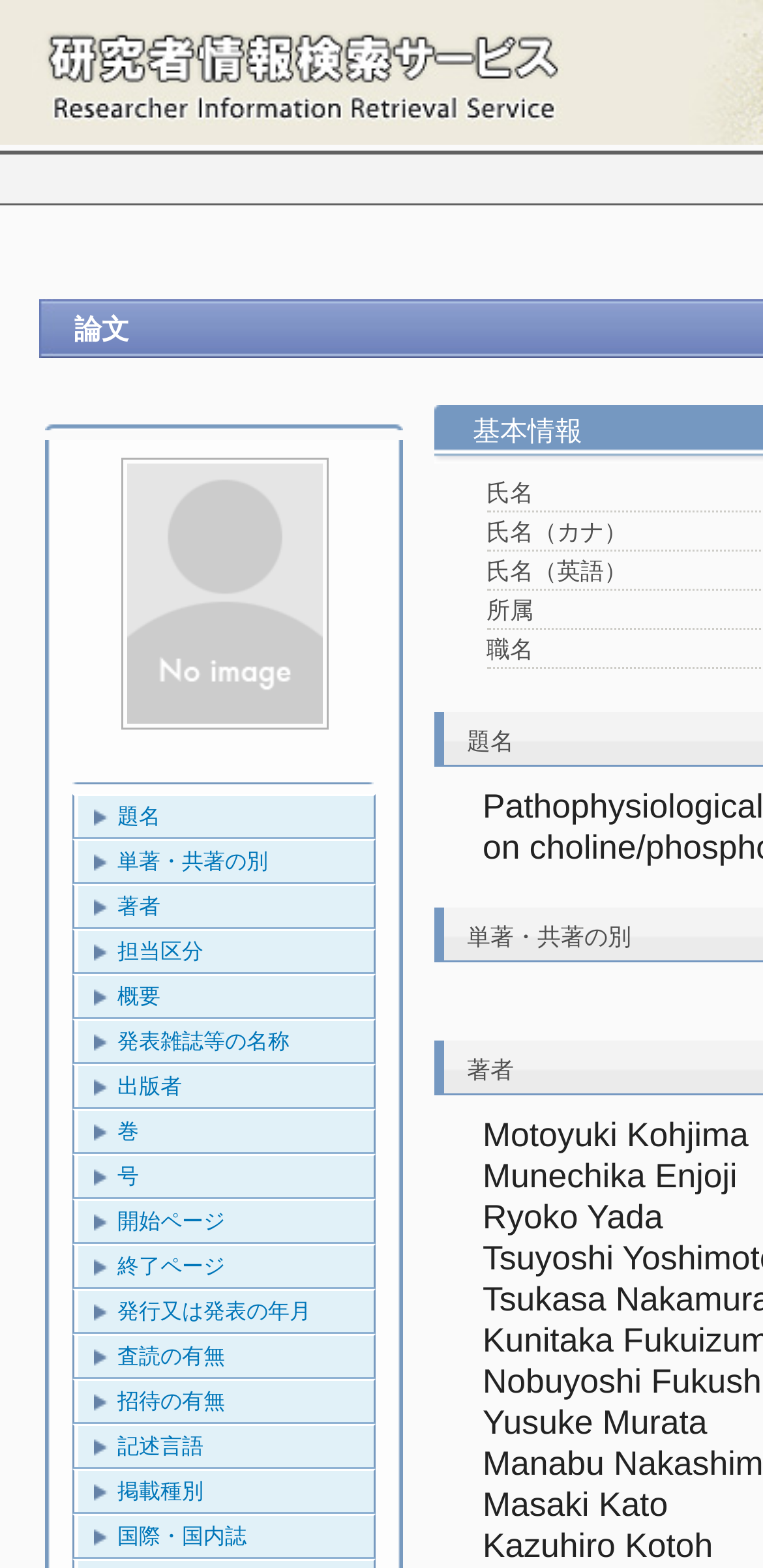Pinpoint the bounding box coordinates of the clickable element needed to complete the instruction: "Click 概要". The coordinates should be provided as four float numbers between 0 and 1: [left, top, right, bottom].

[0.103, 0.623, 0.49, 0.649]